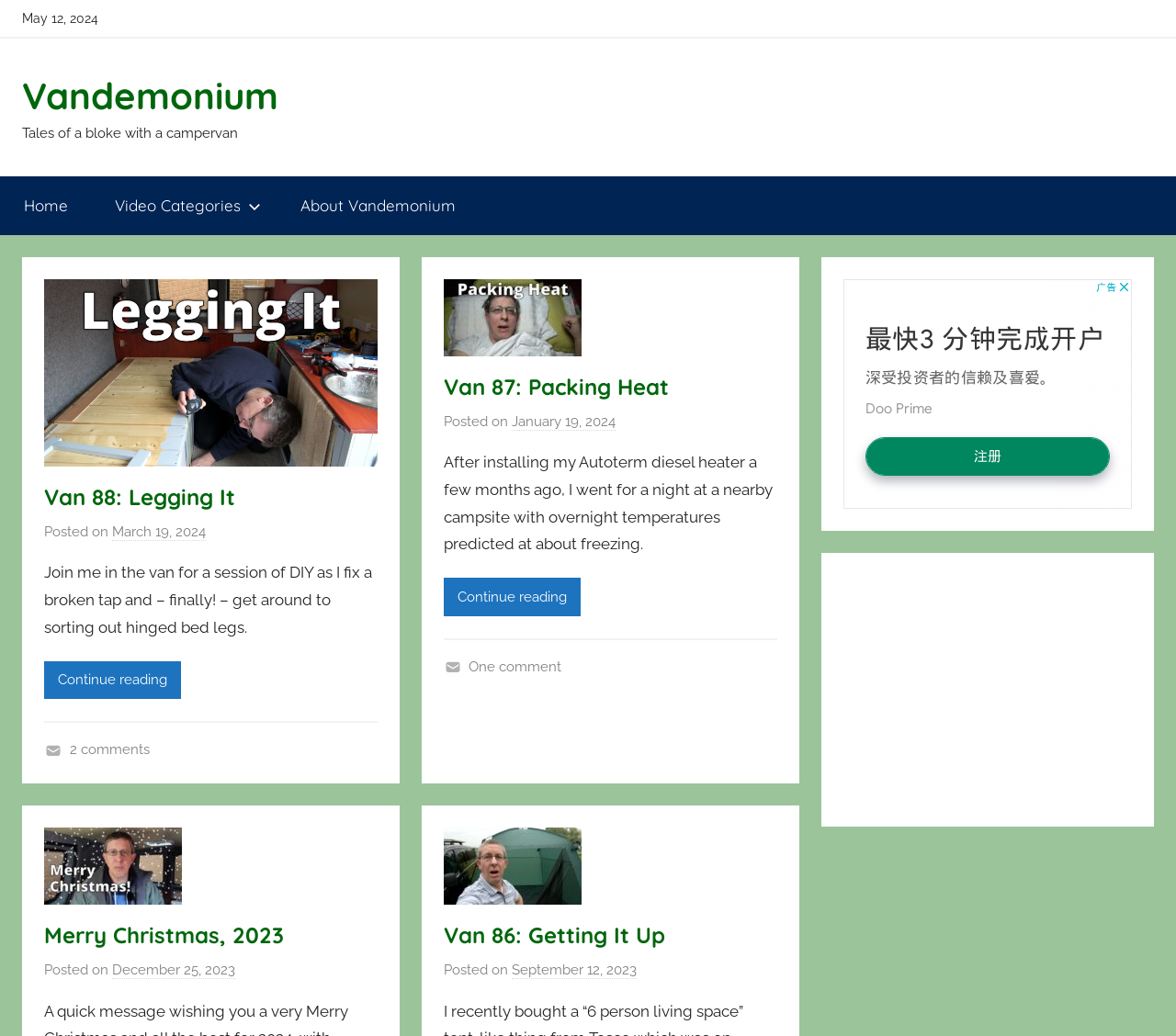Given the following UI element description: "Tuff Writer Operator Tactical Pen", find the bounding box coordinates in the webpage screenshot.

None